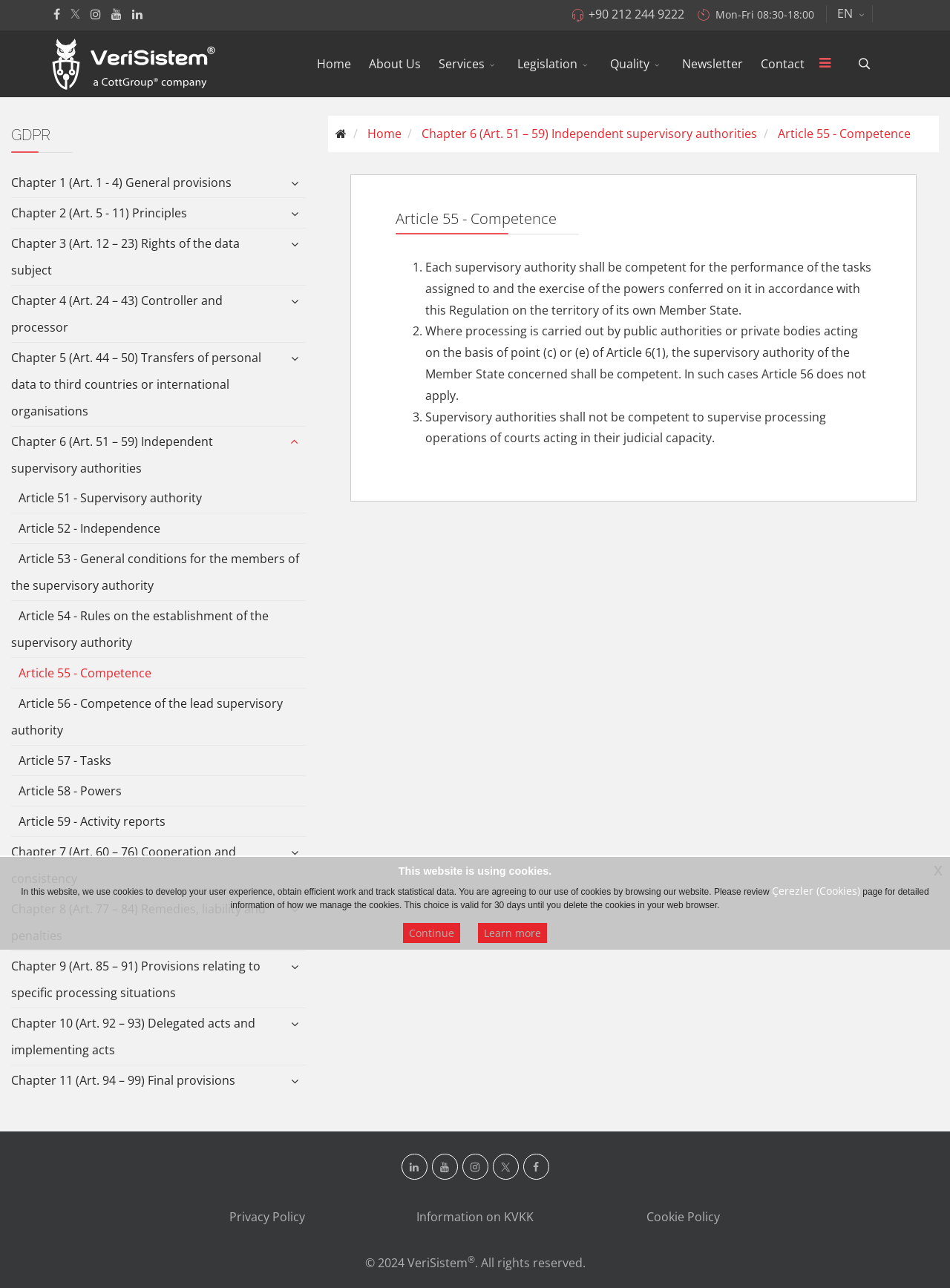Locate the bounding box coordinates of the clickable area needed to fulfill the instruction: "Click the link to Chapter 1".

[0.012, 0.13, 0.291, 0.153]